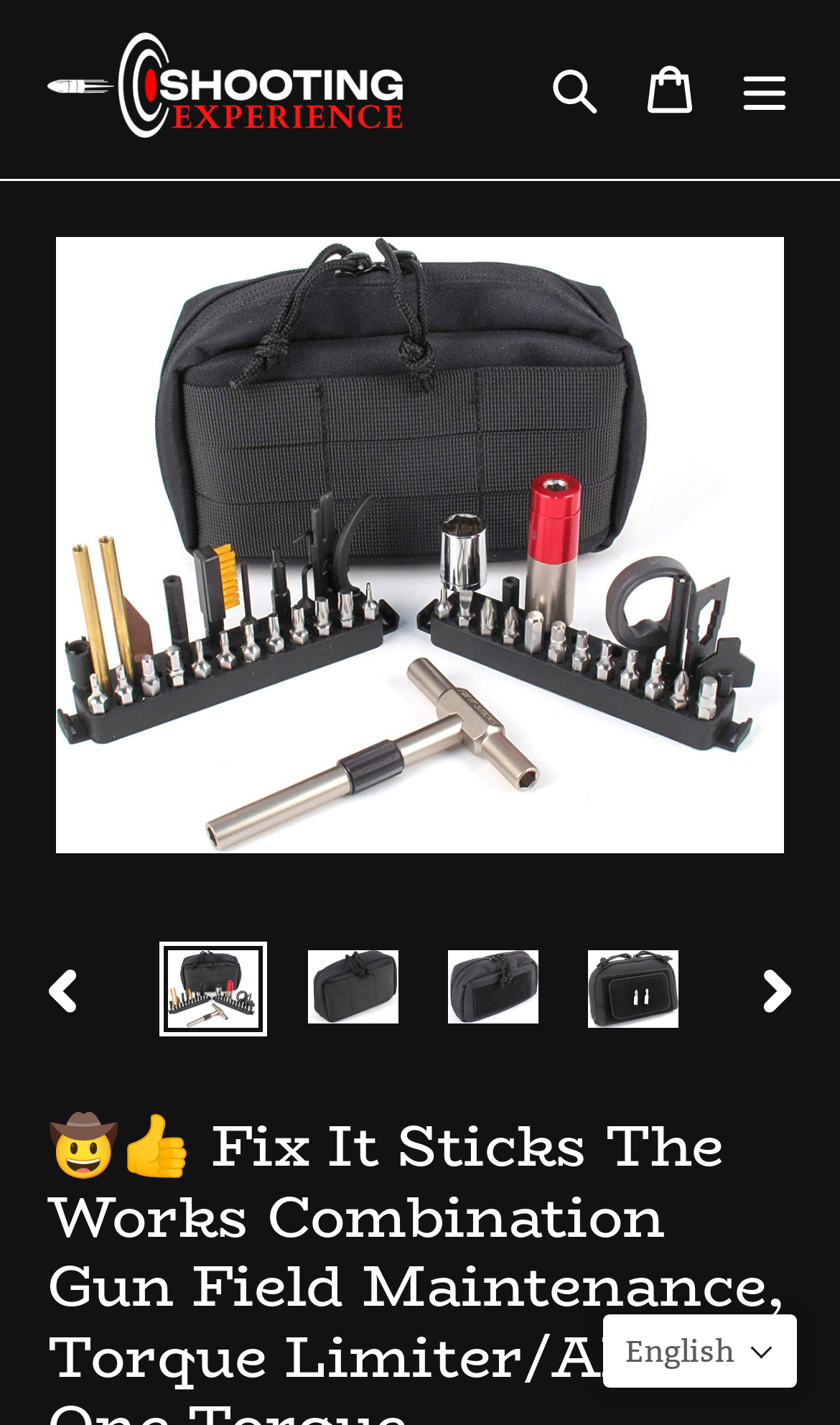Locate the bounding box coordinates of the element that should be clicked to fulfill the instruction: "Open the 'Menu'".

[0.854, 0.03, 0.967, 0.095]